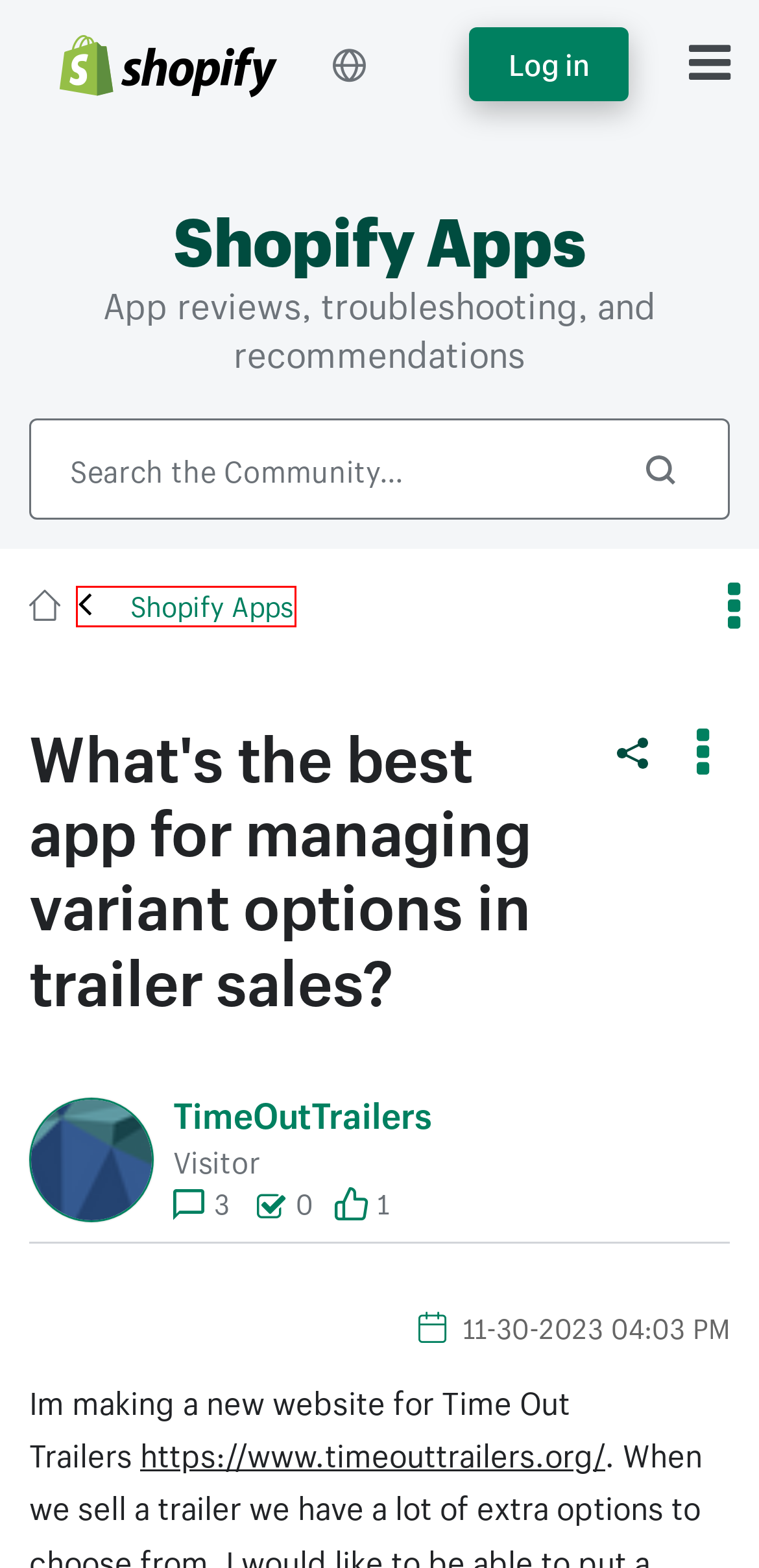Analyze the given webpage screenshot and identify the UI element within the red bounding box. Select the webpage description that best matches what you expect the new webpage to look like after clicking the element. Here are the candidates:
A. Shopify Affiliate Marketing Program | Earn income for your referrals - Shopify USA
B. Contact Us — Shopify
C. About EFOLI-Emilia7 - Shopify Community
D. About TimeOutTrailers - Shopify Community
E. Shopify Apps - Shopify Community
F. Shopify Developers Platform—Build. Innovate. Get paid.
G. Apps by EFOLI, LLC on the Shopify App Store
H. Free Business Tools - Online Tools for Small Businesses

E